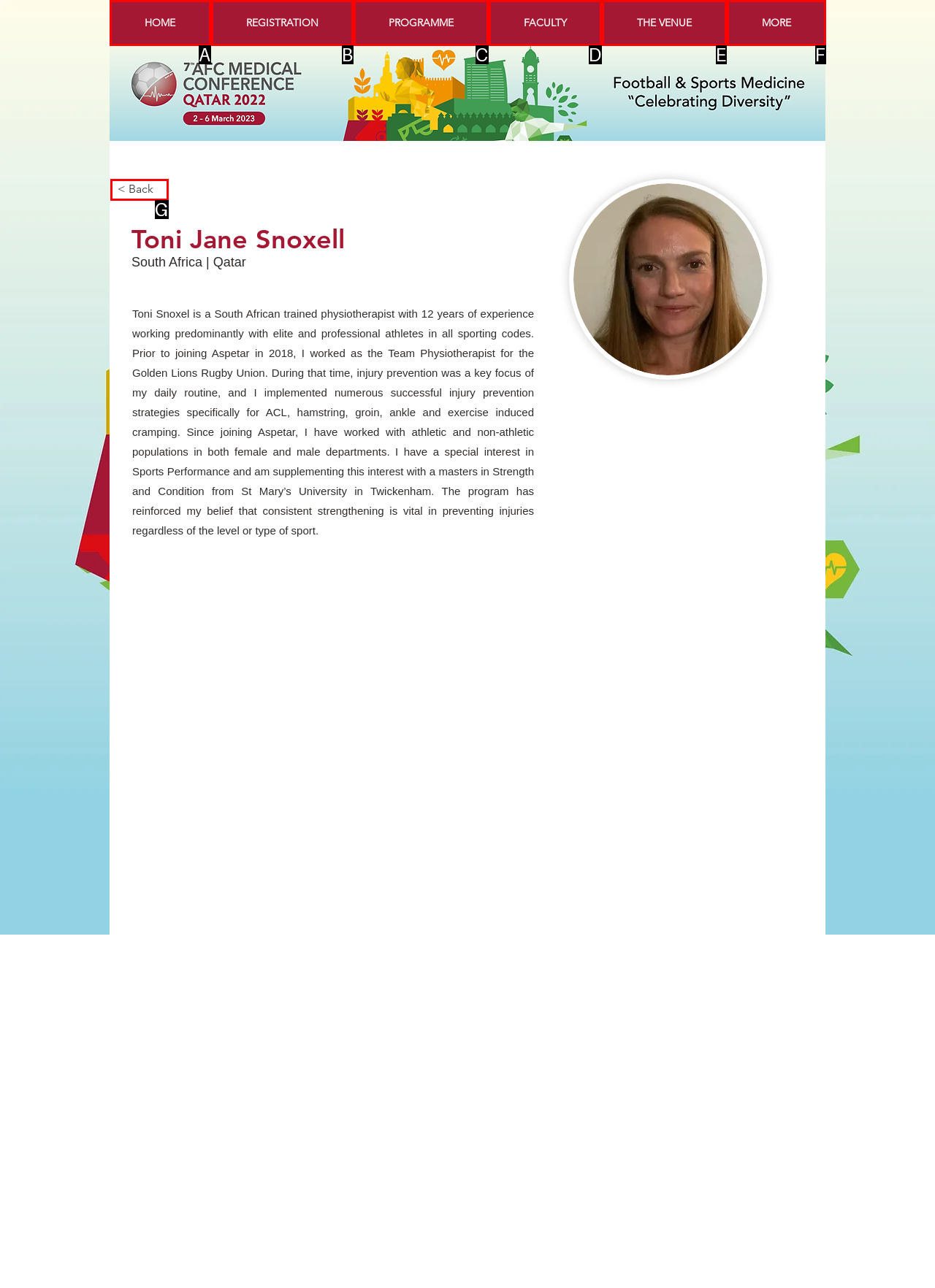Which HTML element fits the description: AbridgedSeries? Respond with the letter of the appropriate option directly.

None